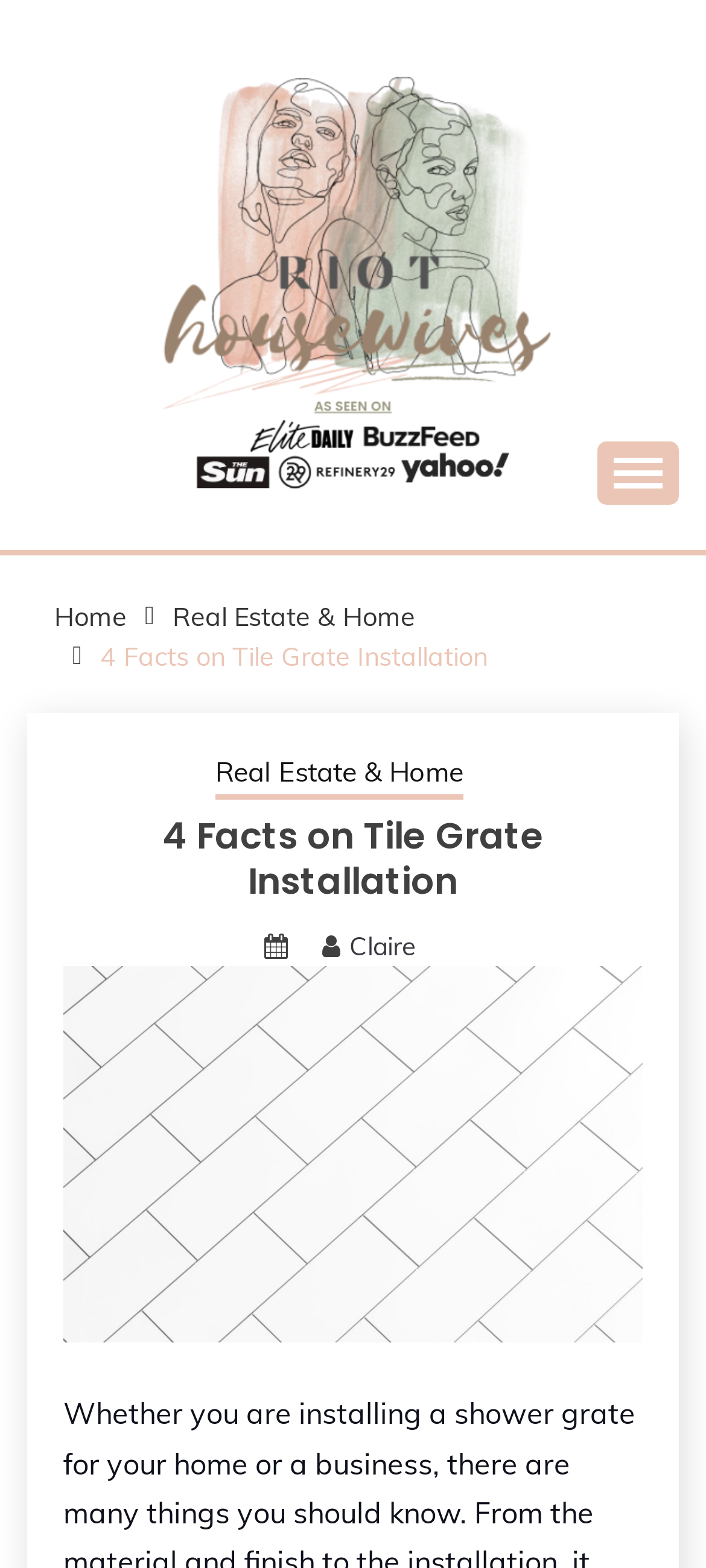Show the bounding box coordinates for the element that needs to be clicked to execute the following instruction: "go to Riot Housewives website". Provide the coordinates in the form of four float numbers between 0 and 1, i.e., [left, top, right, bottom].

[0.162, 0.023, 0.838, 0.328]